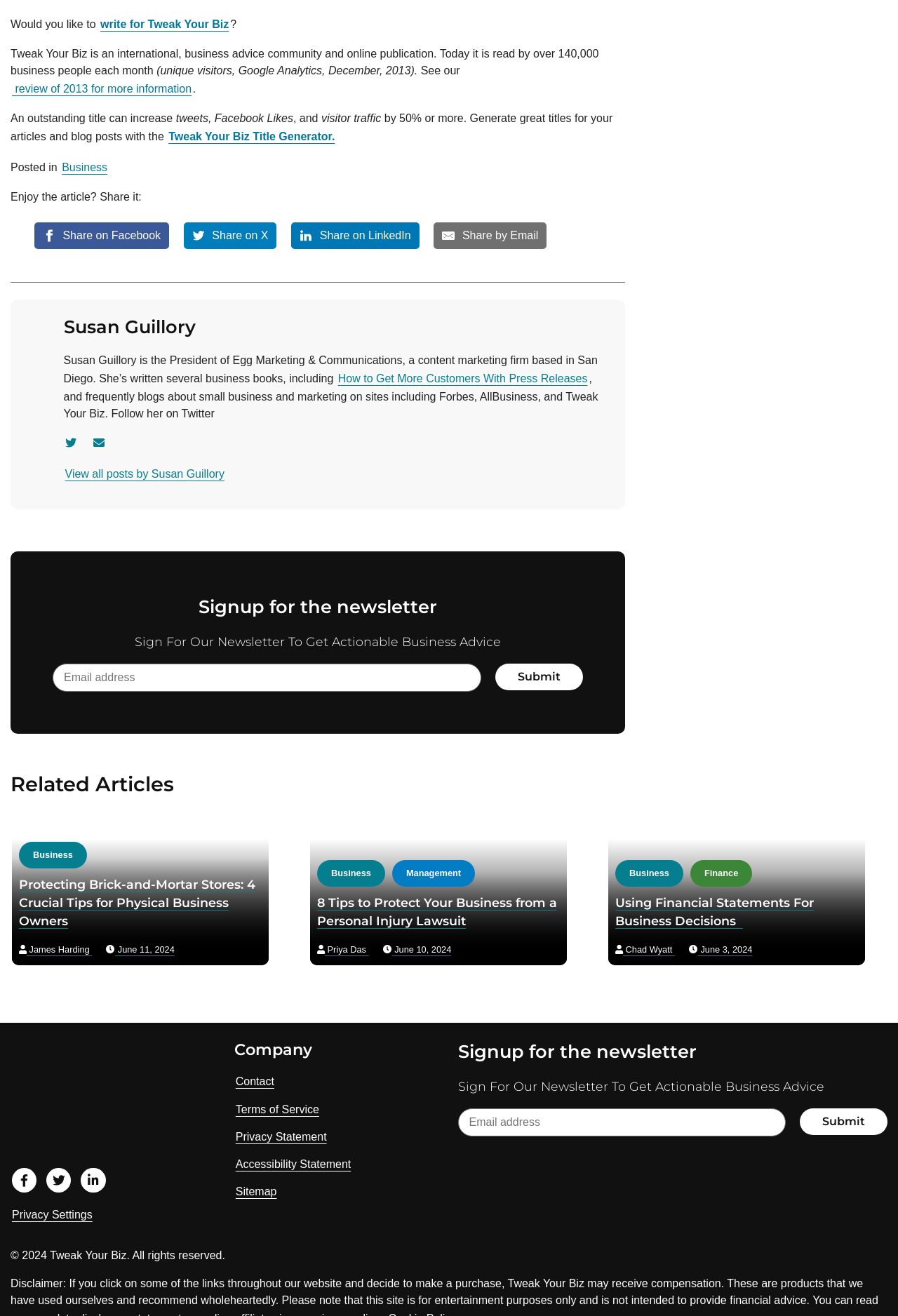Find the bounding box of the web element that fits this description: "write for Tweak Your Biz".

[0.11, 0.011, 0.256, 0.026]